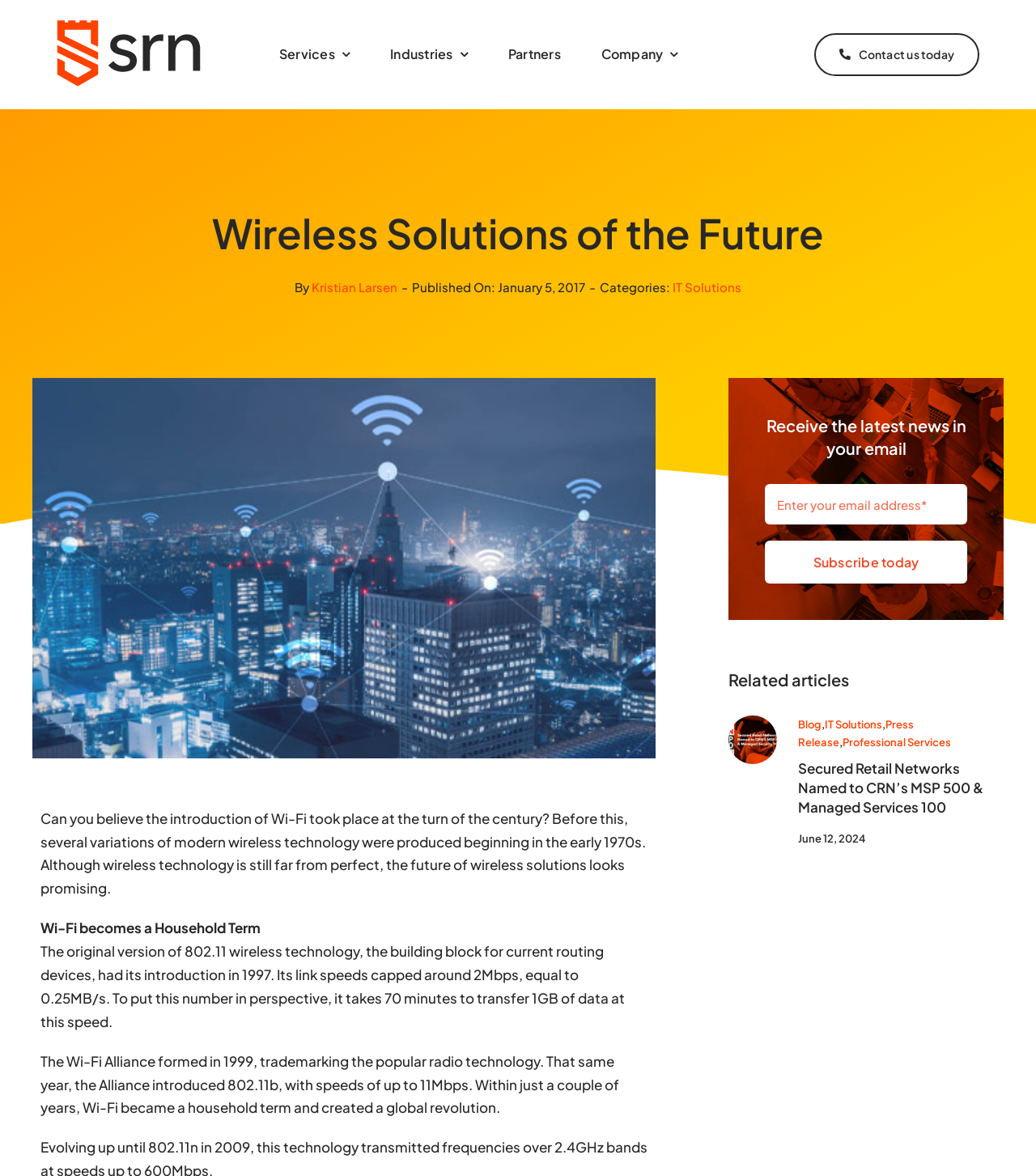Pinpoint the bounding box coordinates of the clickable element to carry out the following instruction: "Click the 'Services' link."

[0.27, 0.032, 0.338, 0.061]